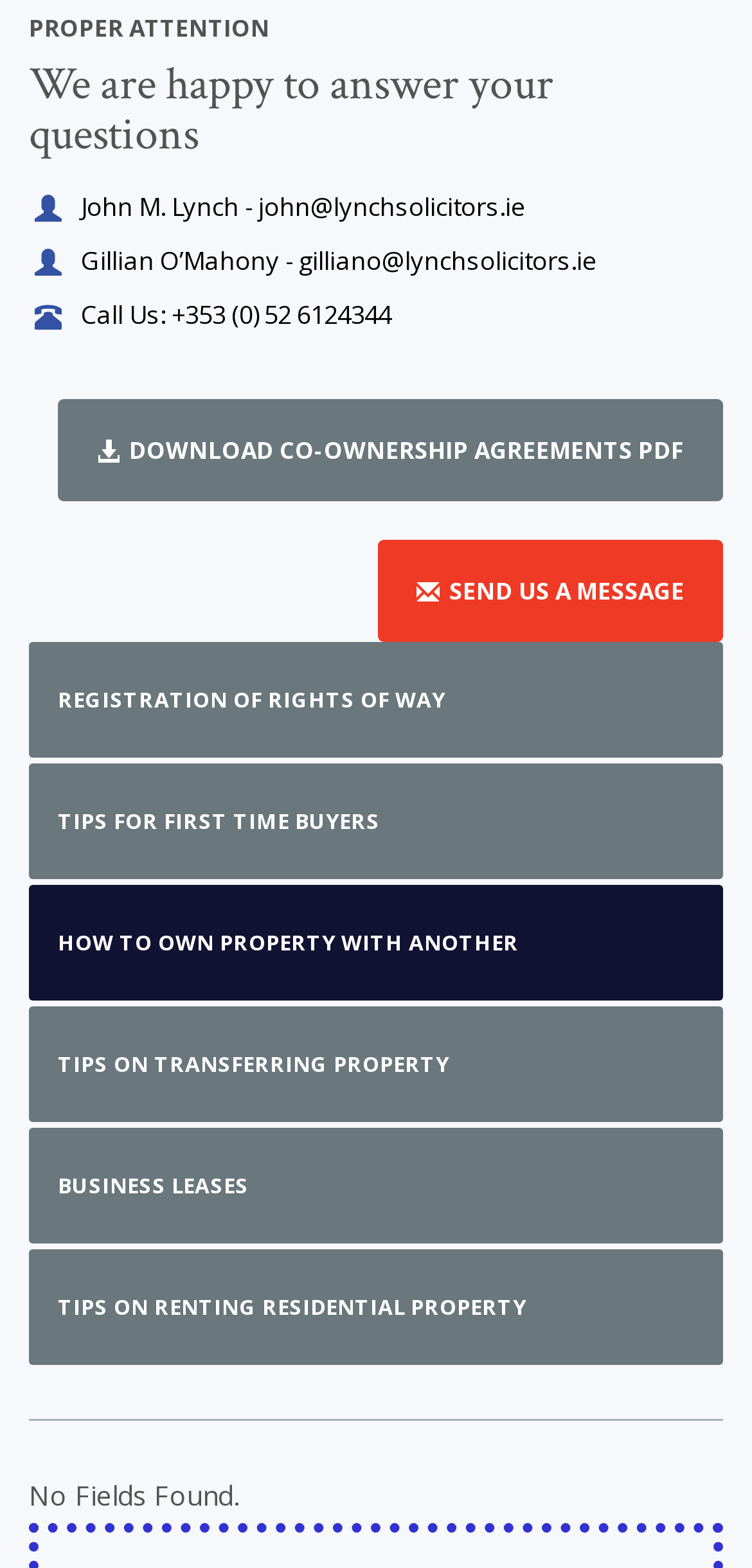Please provide a detailed answer to the question below based on the screenshot: 
What is the email address of John M. Lynch?

I found the link element with the text ' John M. Lynch - john@lynchsolicitors.ie' and extracted the email address from it.